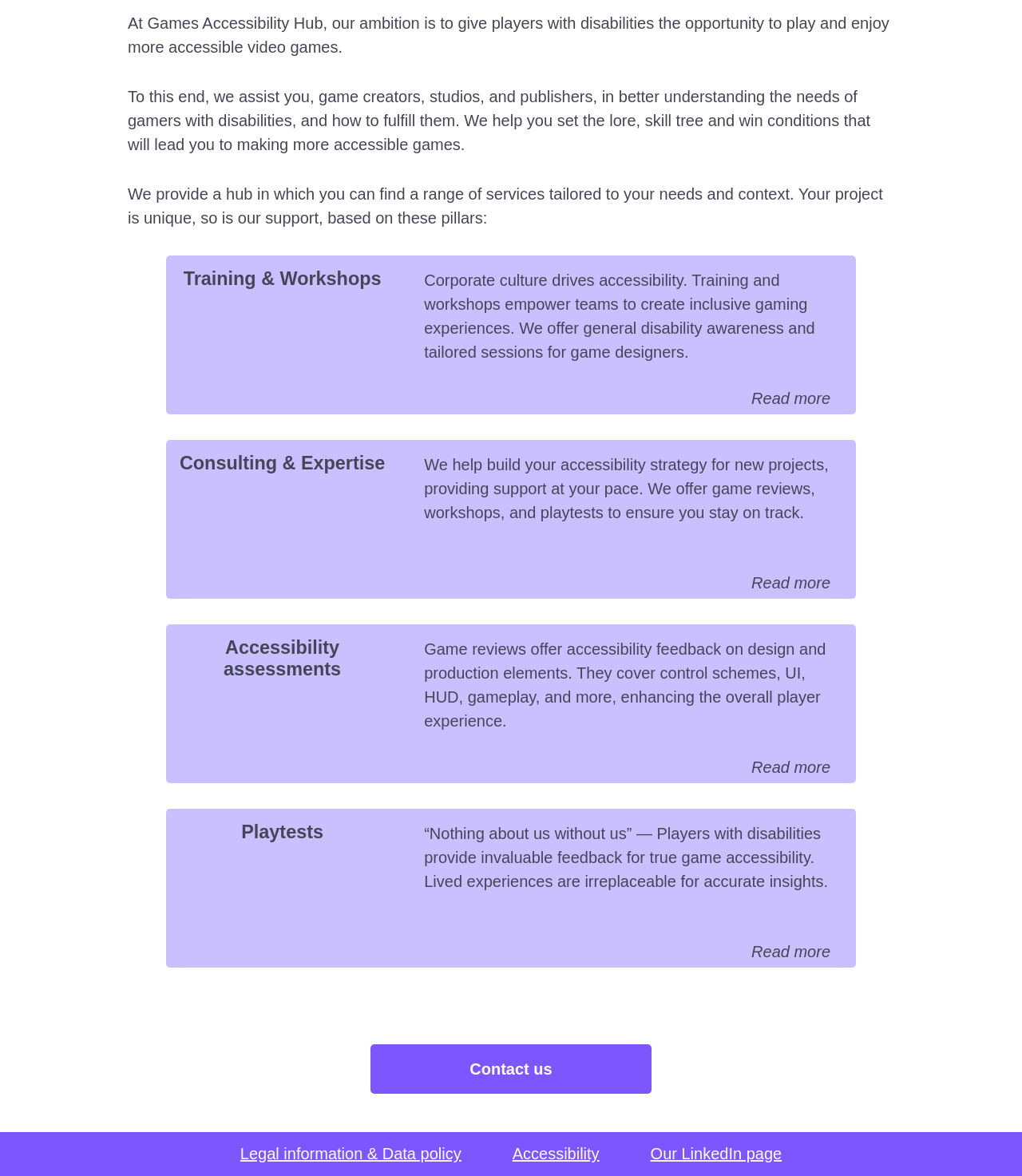Pinpoint the bounding box coordinates for the area that should be clicked to perform the following instruction: "Get consulting and expertise".

[0.162, 0.385, 0.39, 0.403]